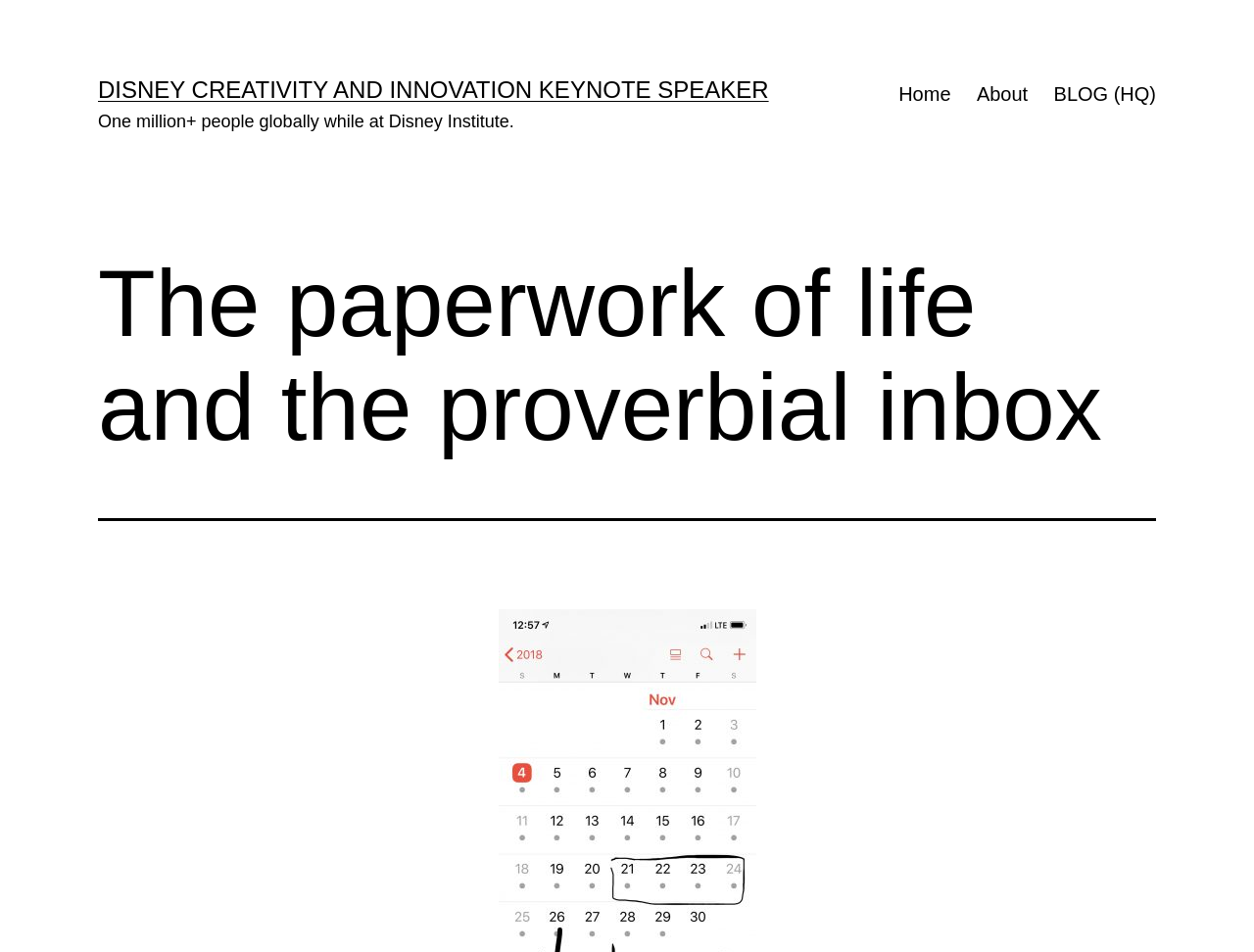Refer to the screenshot and answer the following question in detail:
How many navigation links are there?

By examining the navigation element 'Primary menu', it contains three links: 'Home', 'About', and 'BLOG (HQ)'. Therefore, there are three navigation links.